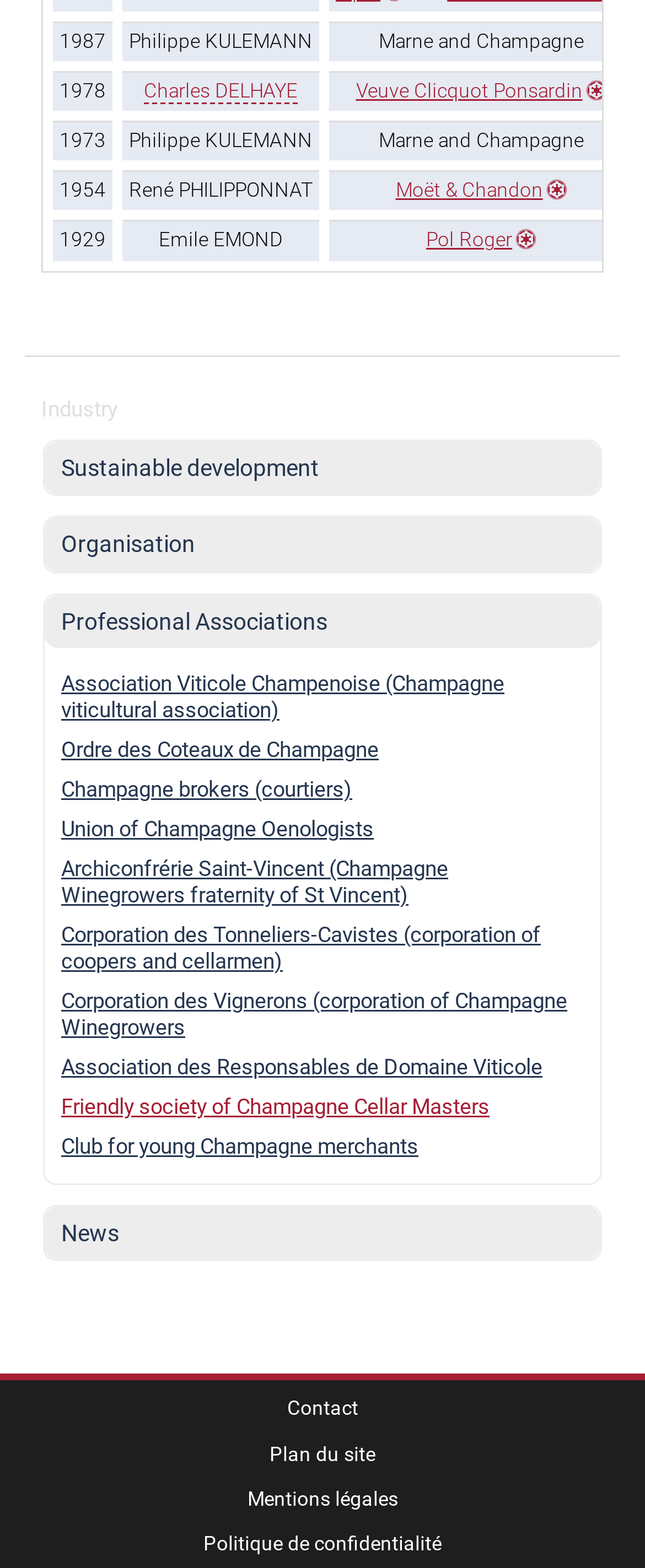Pinpoint the bounding box coordinates of the area that must be clicked to complete this instruction: "Click on the link to view Charles DELHAYE's information".

[0.223, 0.051, 0.462, 0.066]